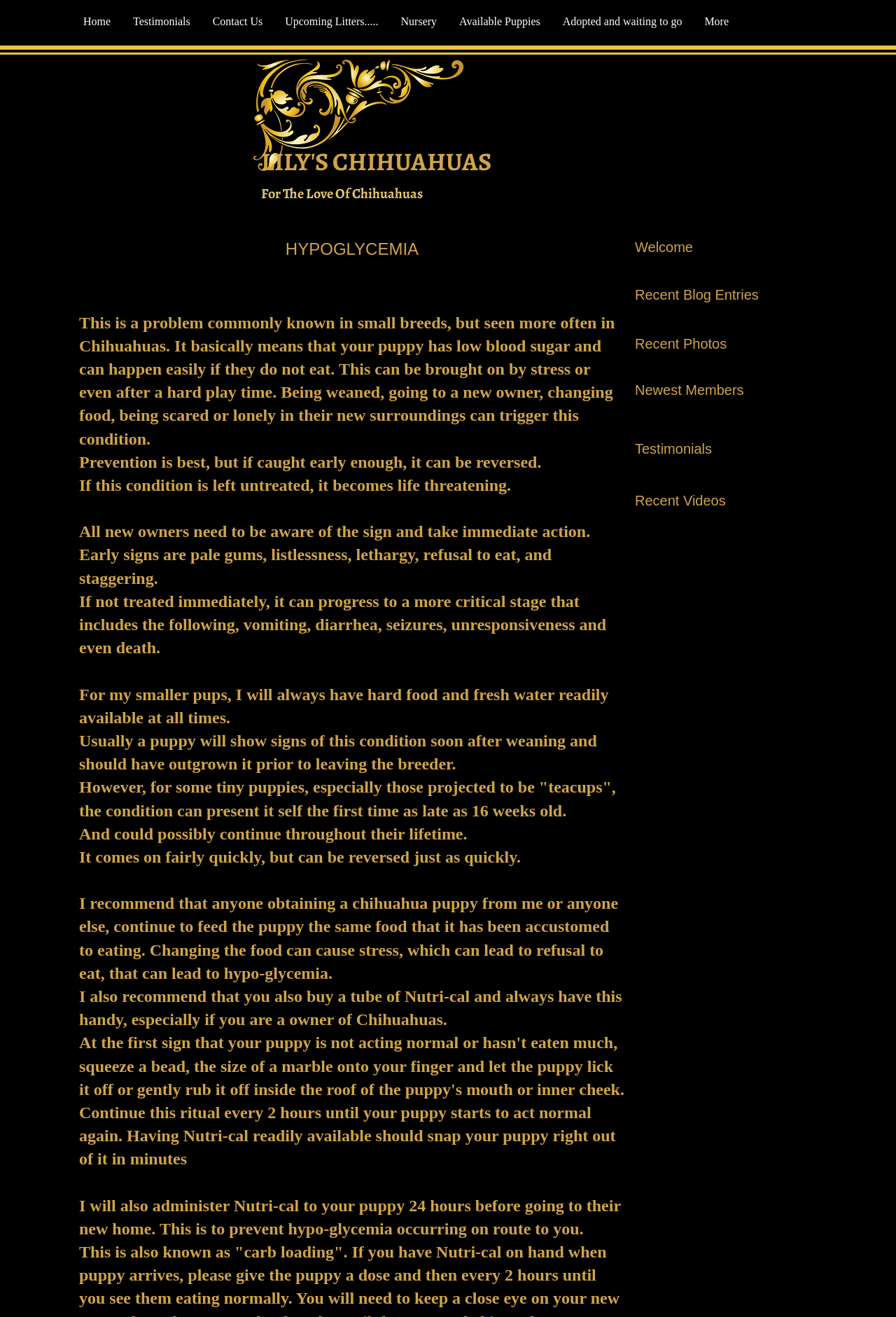Can you determine the bounding box coordinates of the area that needs to be clicked to fulfill the following instruction: "Click on the 'More' dropdown menu"?

[0.774, 0.011, 0.826, 0.022]